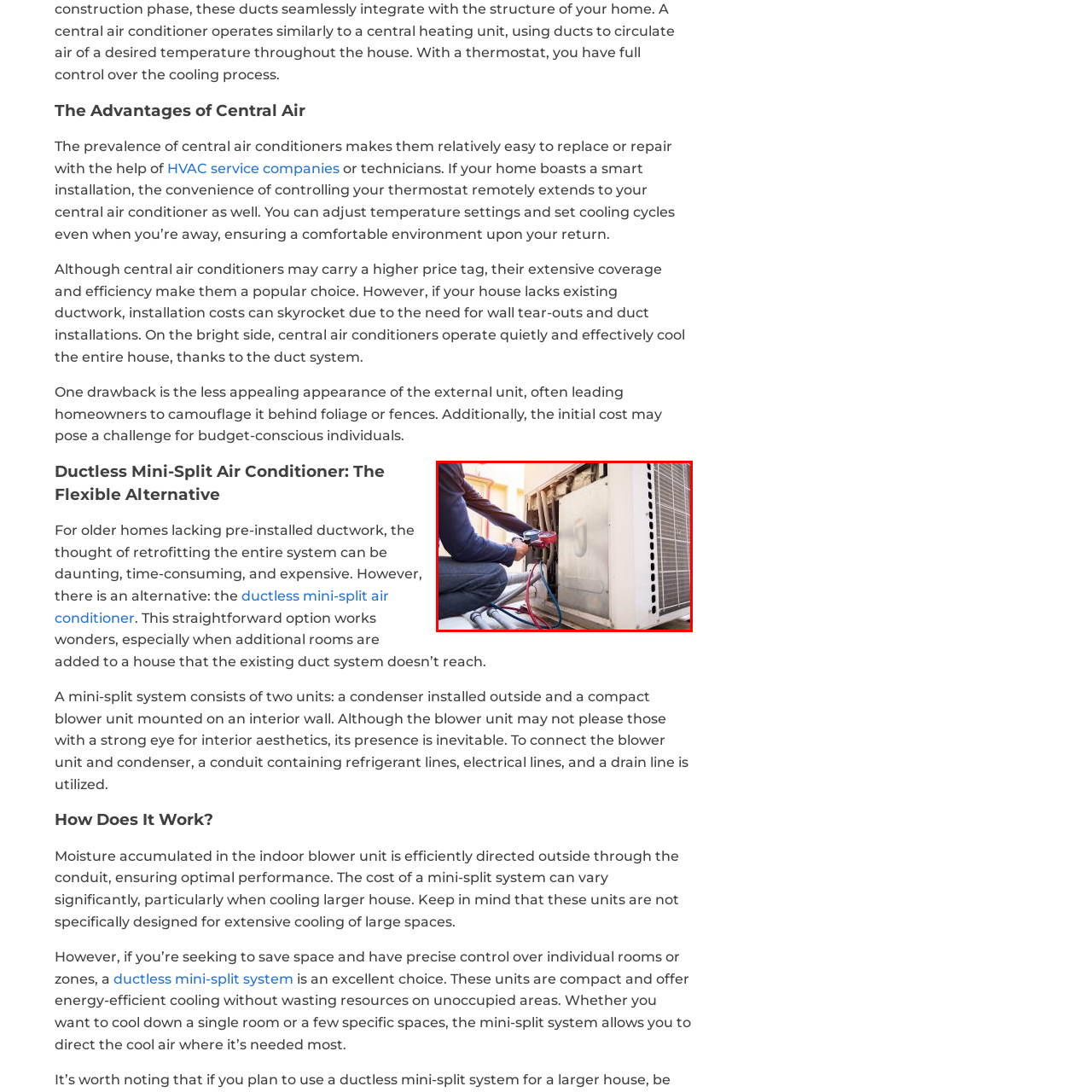Construct a detailed caption for the image enclosed in the red box.

The image depicts a technician performing maintenance on a central air conditioning unit. The technician is using a set of gauges to check the refrigerant levels, a crucial step in ensuring the system operates efficiently and effectively. This maintenance work reflects the advantages of central air systems, which, while potentially expensive to install, offer extensive coverage and quiet operation throughout the home. Proper servicing, such as this, helps maintain optimal performance, extending the lifespan of the unit and ensuring a comfortable indoor environment. This image highlights the importance of professional care and attention to air conditioning systems, reinforcing the idea that proactive maintenance can enhance the cooling experience in households.